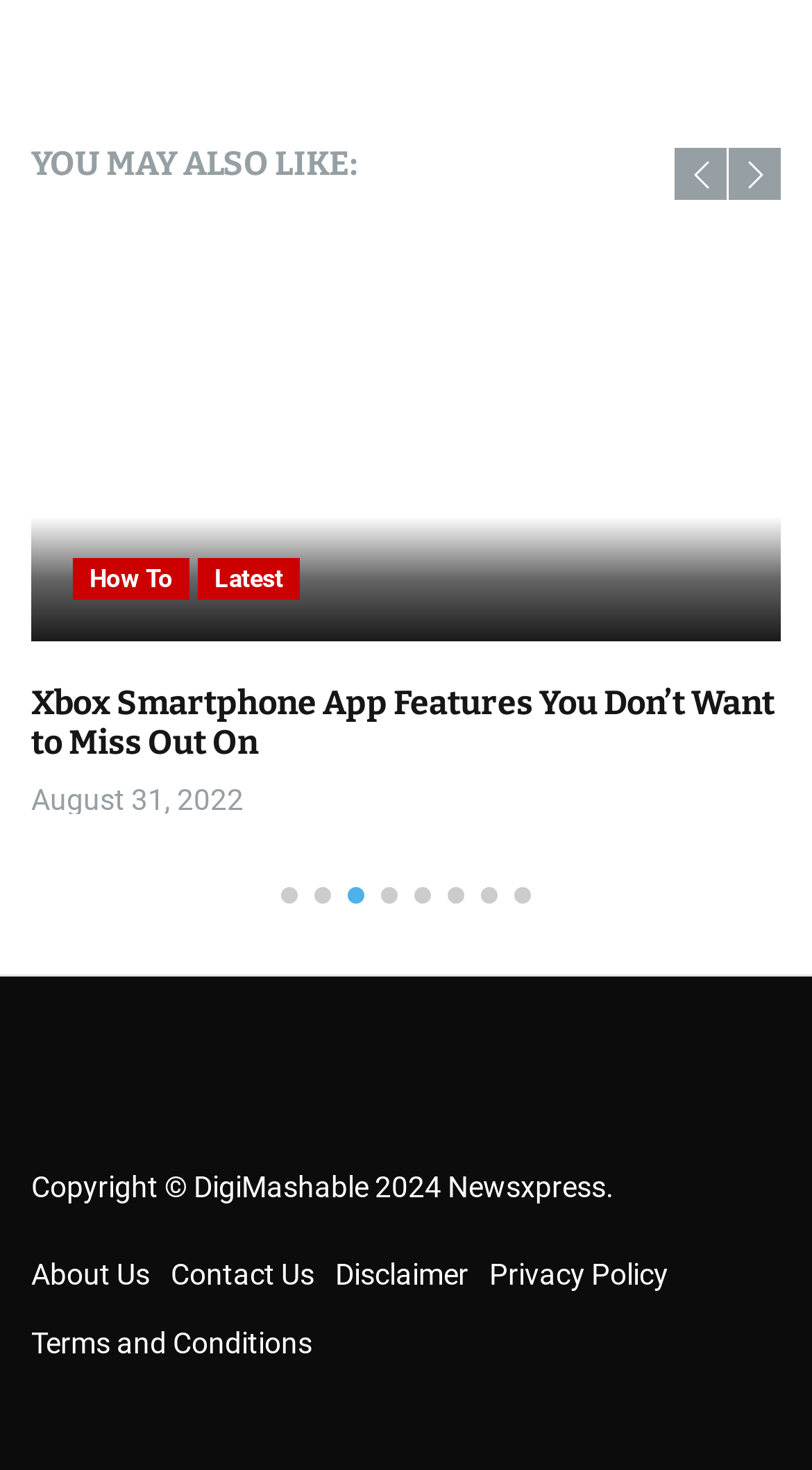Use a single word or phrase to answer this question: 
What is the name of the website?

DigiMashable